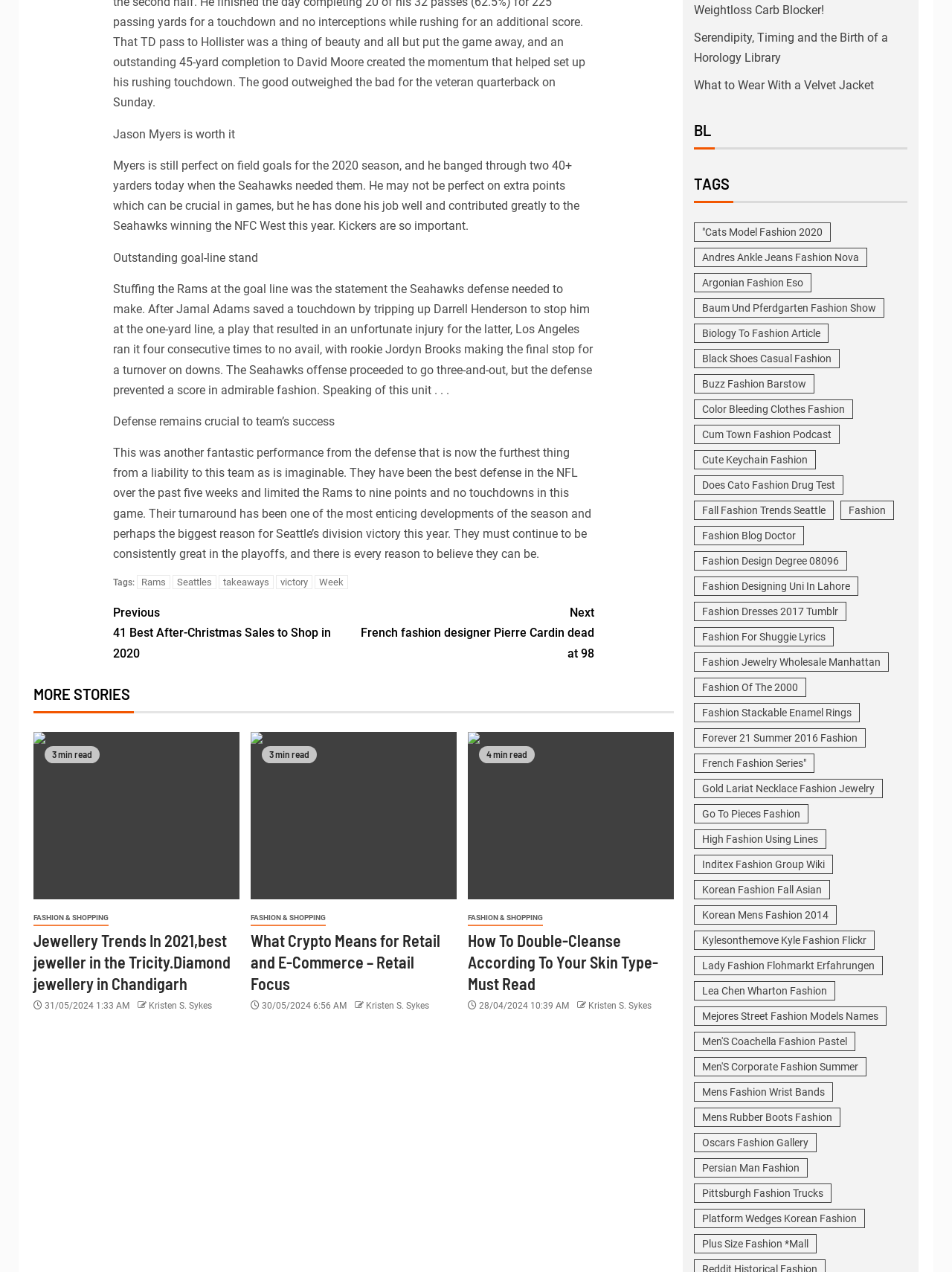Identify the bounding box coordinates for the region to click in order to carry out this instruction: "Click on 'What Crypto Means for Retail and E-Commerce – Retail Focus' link". Provide the coordinates using four float numbers between 0 and 1, formatted as [left, top, right, bottom].

[0.263, 0.731, 0.479, 0.782]